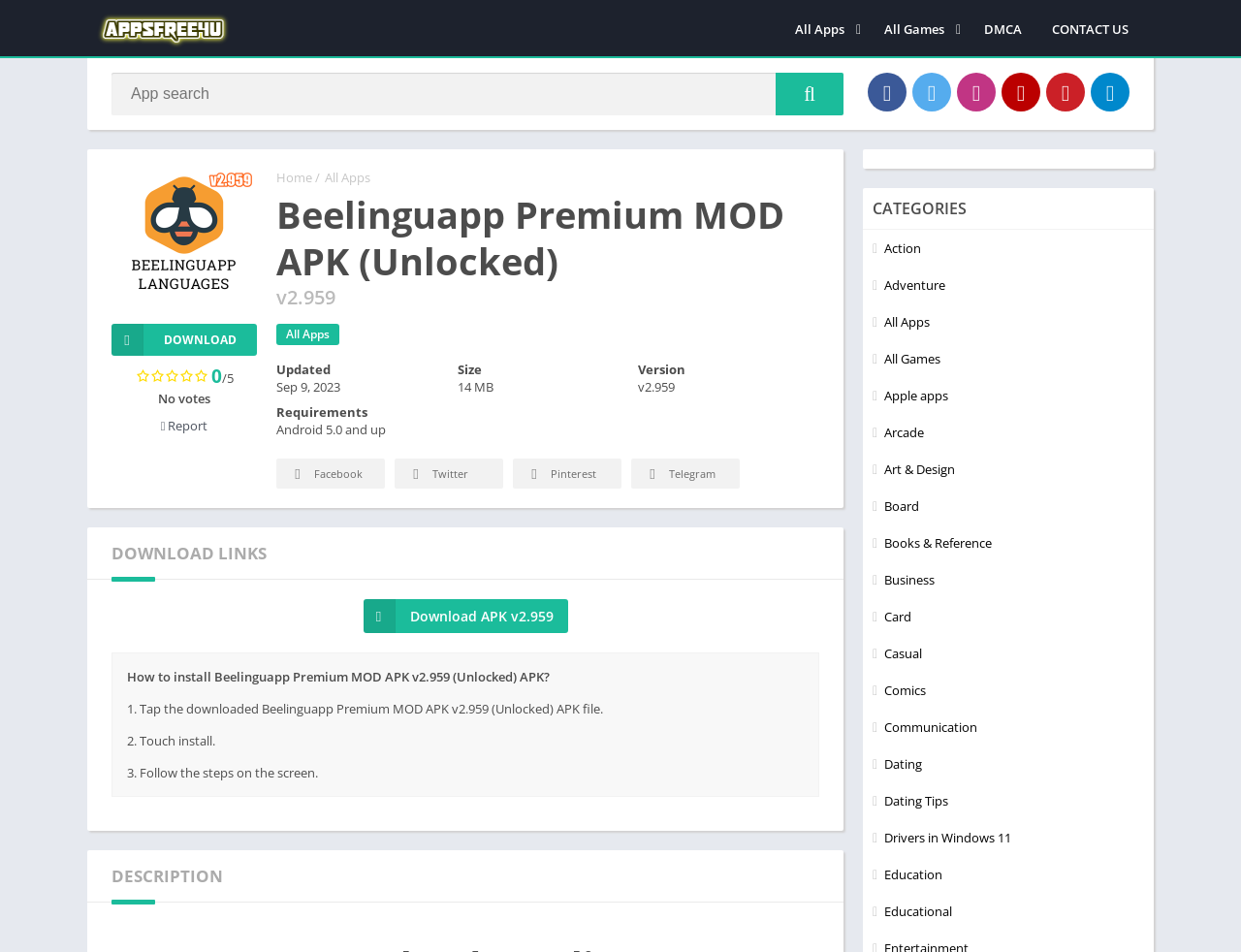Respond with a single word or phrase to the following question: What is the size of the app?

14 MB